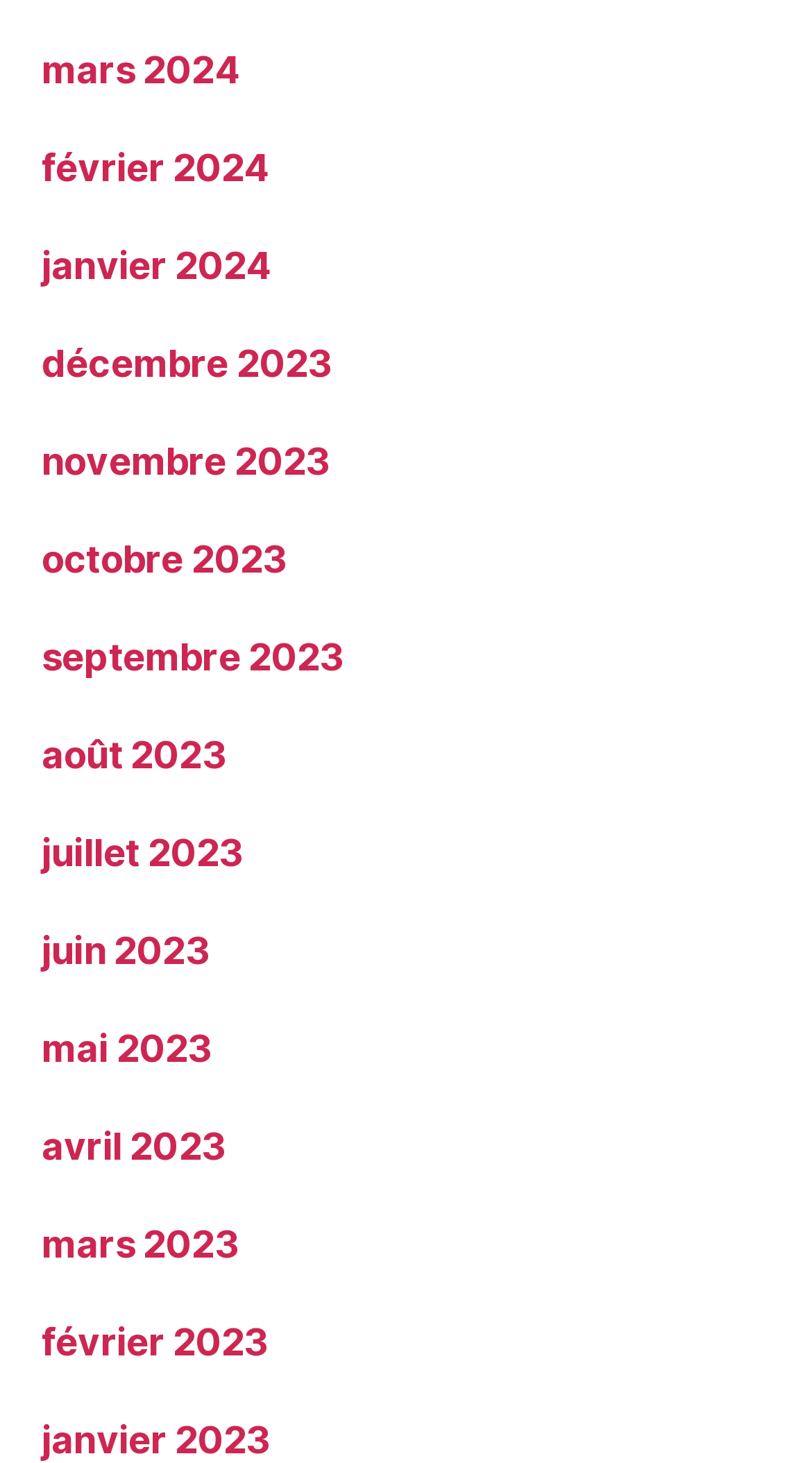Could you determine the bounding box coordinates of the clickable element to complete the instruction: "go to january 2024"? Provide the coordinates as four float numbers between 0 and 1, i.e., [left, top, right, bottom].

[0.051, 0.166, 0.333, 0.196]